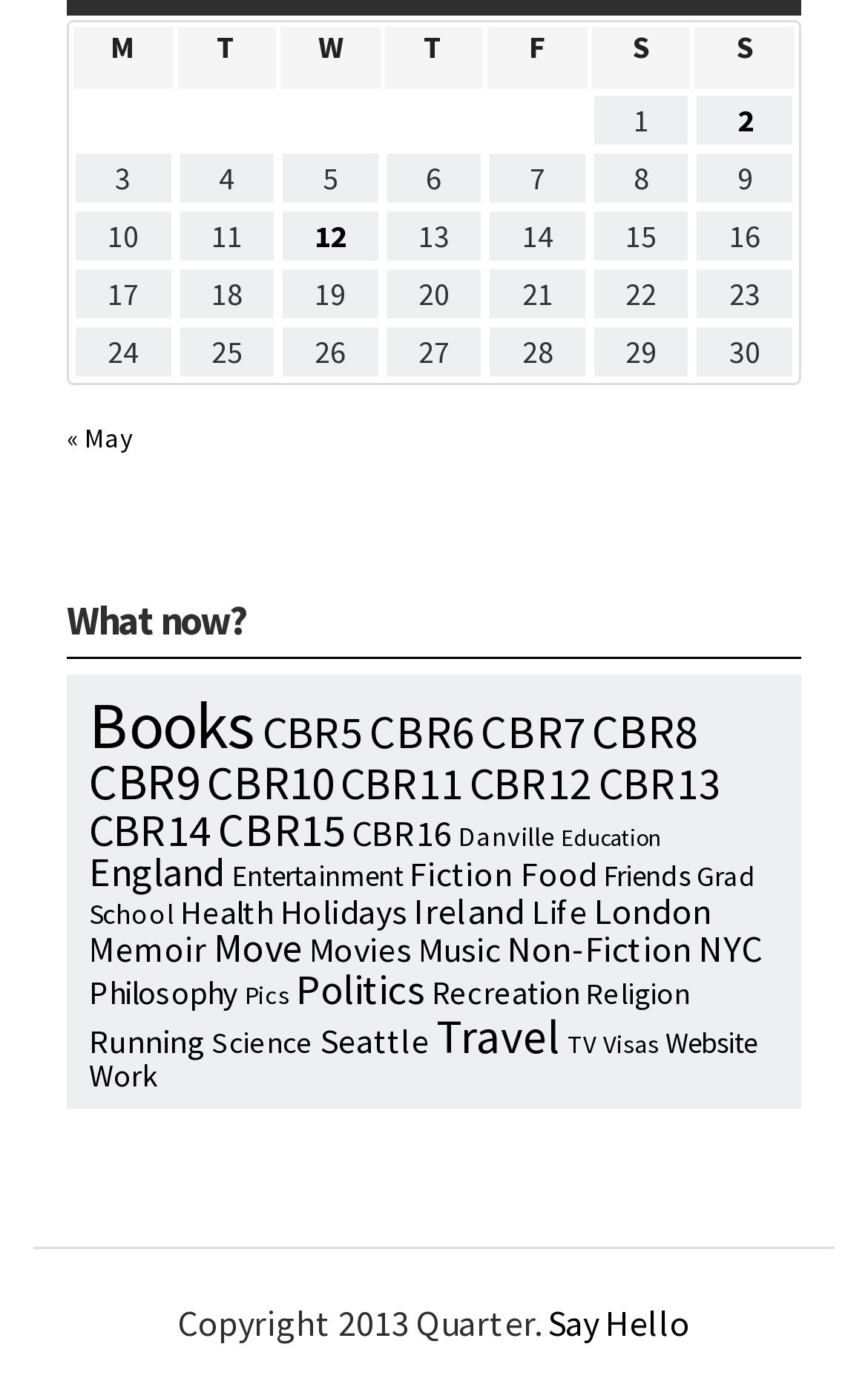Can you determine the bounding box coordinates of the area that needs to be clicked to fulfill the following instruction: "Click on the 'CBR5' link"?

[0.303, 0.502, 0.418, 0.542]